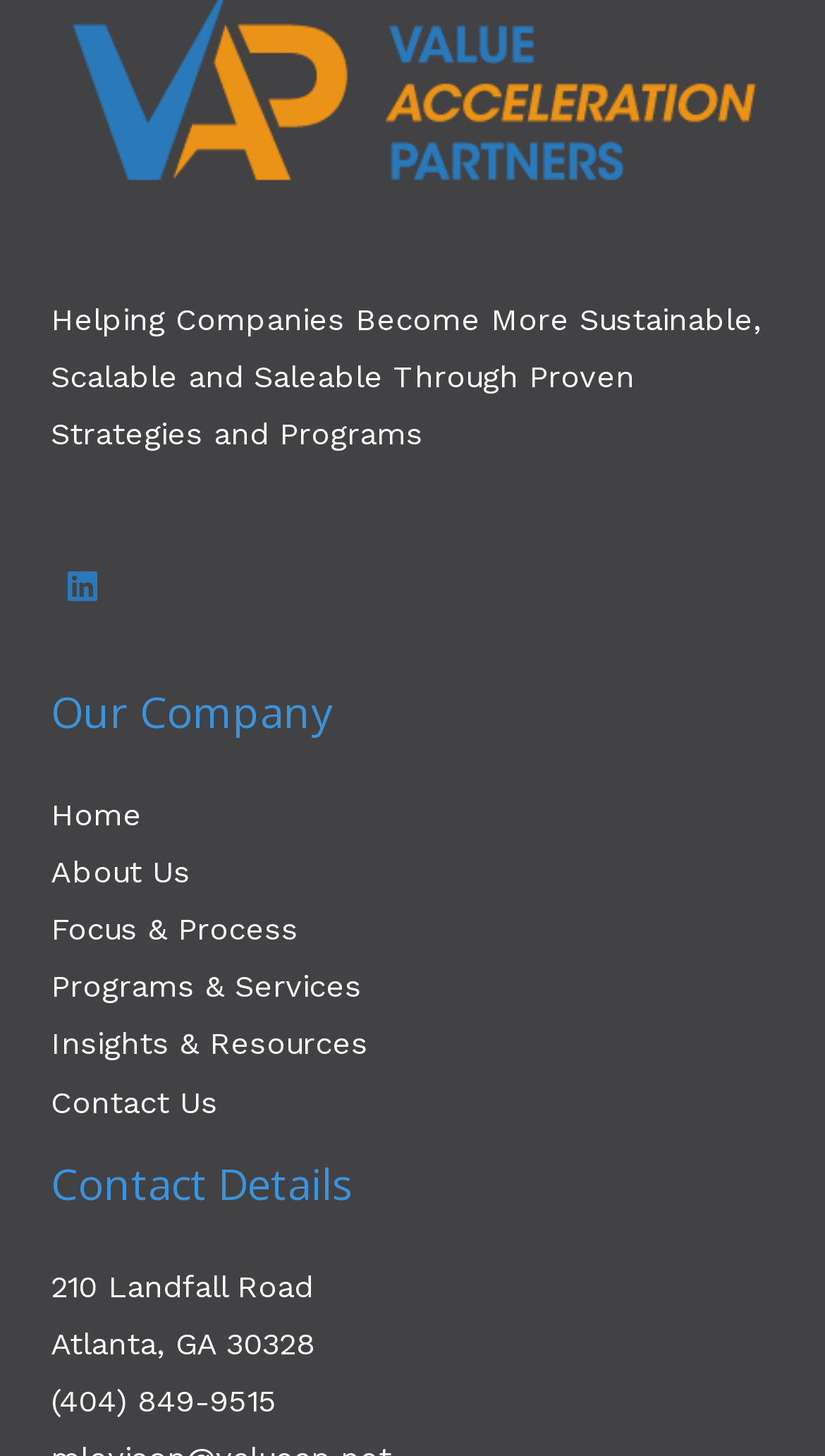Identify the bounding box coordinates for the element you need to click to achieve the following task: "Go to the Home page". The coordinates must be four float values ranging from 0 to 1, formatted as [left, top, right, bottom].

[0.062, 0.547, 0.172, 0.573]